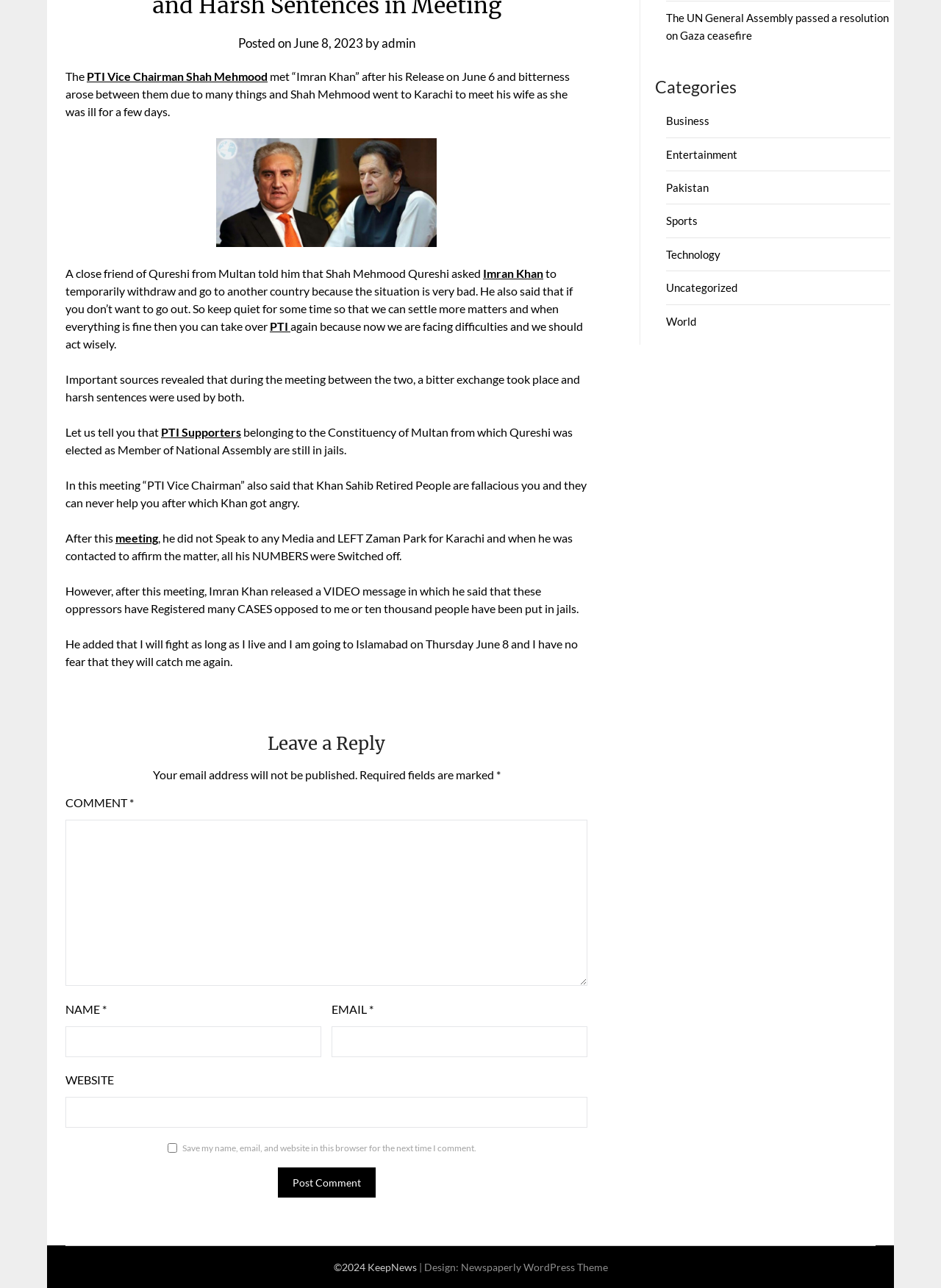Using the description: "admin", determine the UI element's bounding box coordinates. Ensure the coordinates are in the format of four float numbers between 0 and 1, i.e., [left, top, right, bottom].

[0.405, 0.027, 0.441, 0.039]